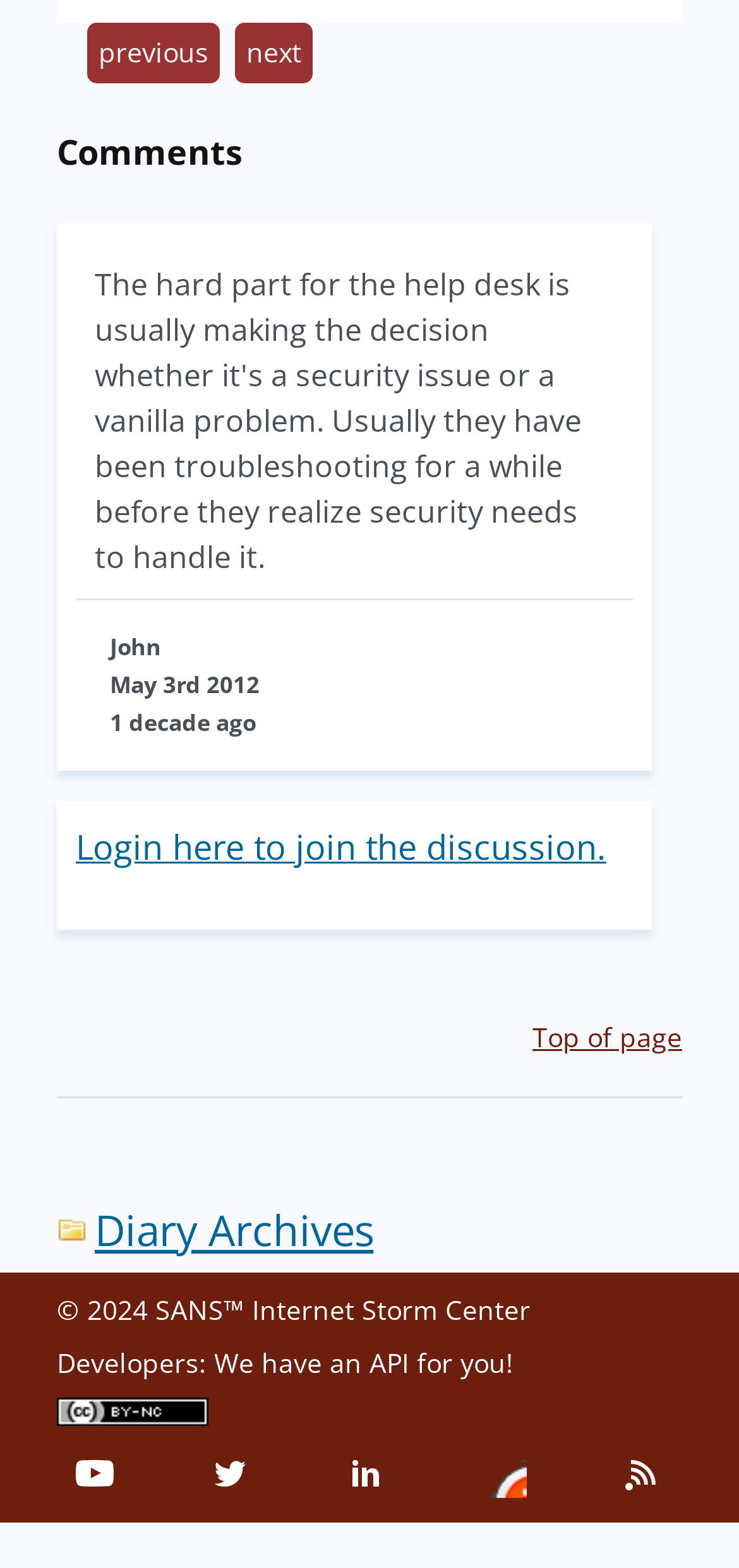What is the copyright year of the webpage?
Provide an in-depth answer to the question, covering all aspects.

I found the StaticText element '© 2024 SANS™ Internet Storm Center' which indicates the copyright year of the webpage.